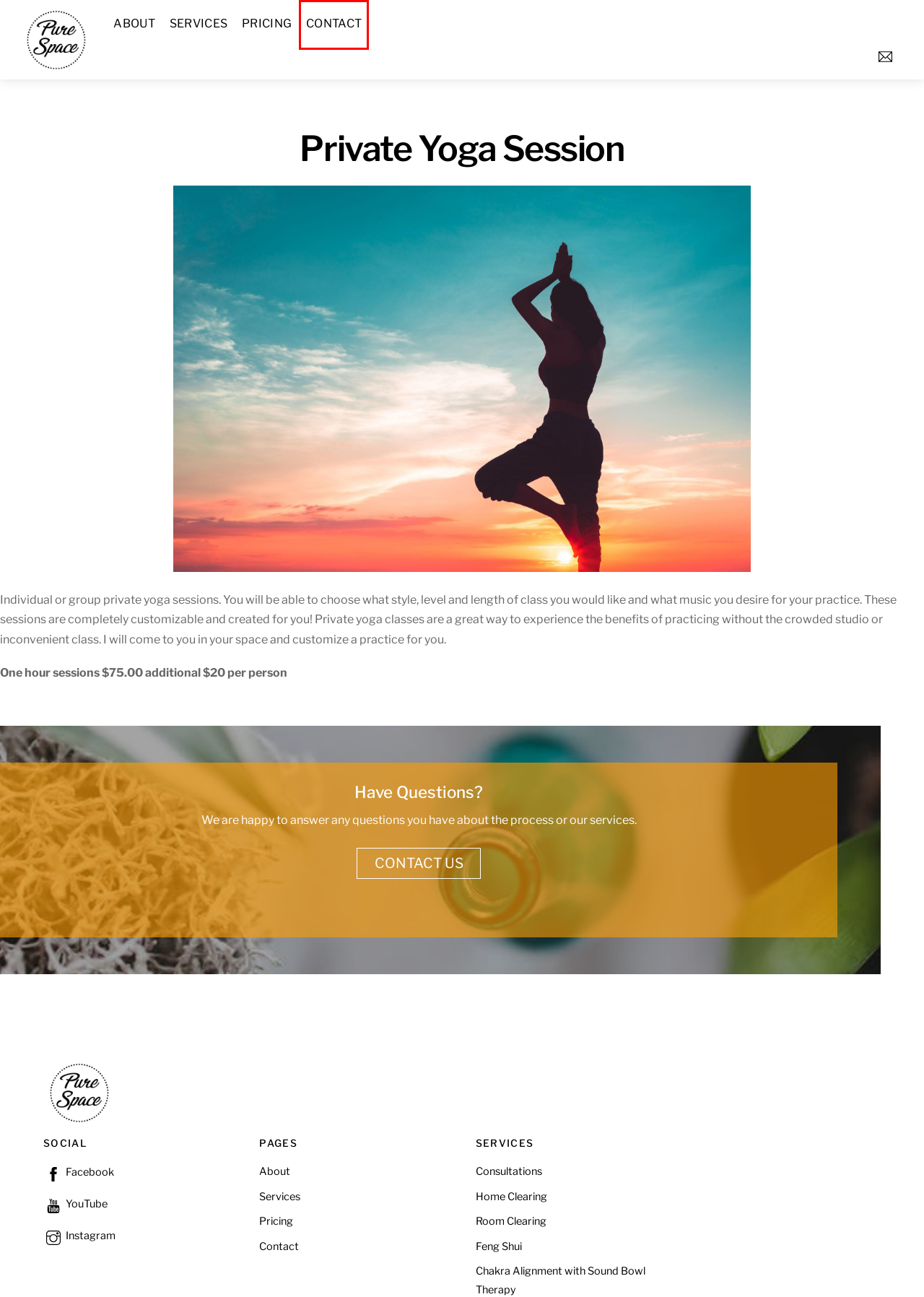You have a screenshot of a webpage where a red bounding box highlights a specific UI element. Identify the description that best matches the resulting webpage after the highlighted element is clicked. The choices are:
A. Home Clearing - Pure Space Life - Home Clearing Negative
B. About - Pure Space Life - Home Clearing Negative
C. Feng Shui - Pure Space Life - Home Clearing Negative
D. Pure Space Life - Home & Office Clearing, Feng Shui, Energy Cleansing
E. Services - Pure Space Life - Home Clearing Negative
F. Room Clearing - Pure Space Life - Home Clearing Negative
G. Chakra Alignment with Sound Bowl Therapy - Pure Space Life - Home Clearing Negative
H. Contact - Pure Space Life - Home Clearing Negative

H